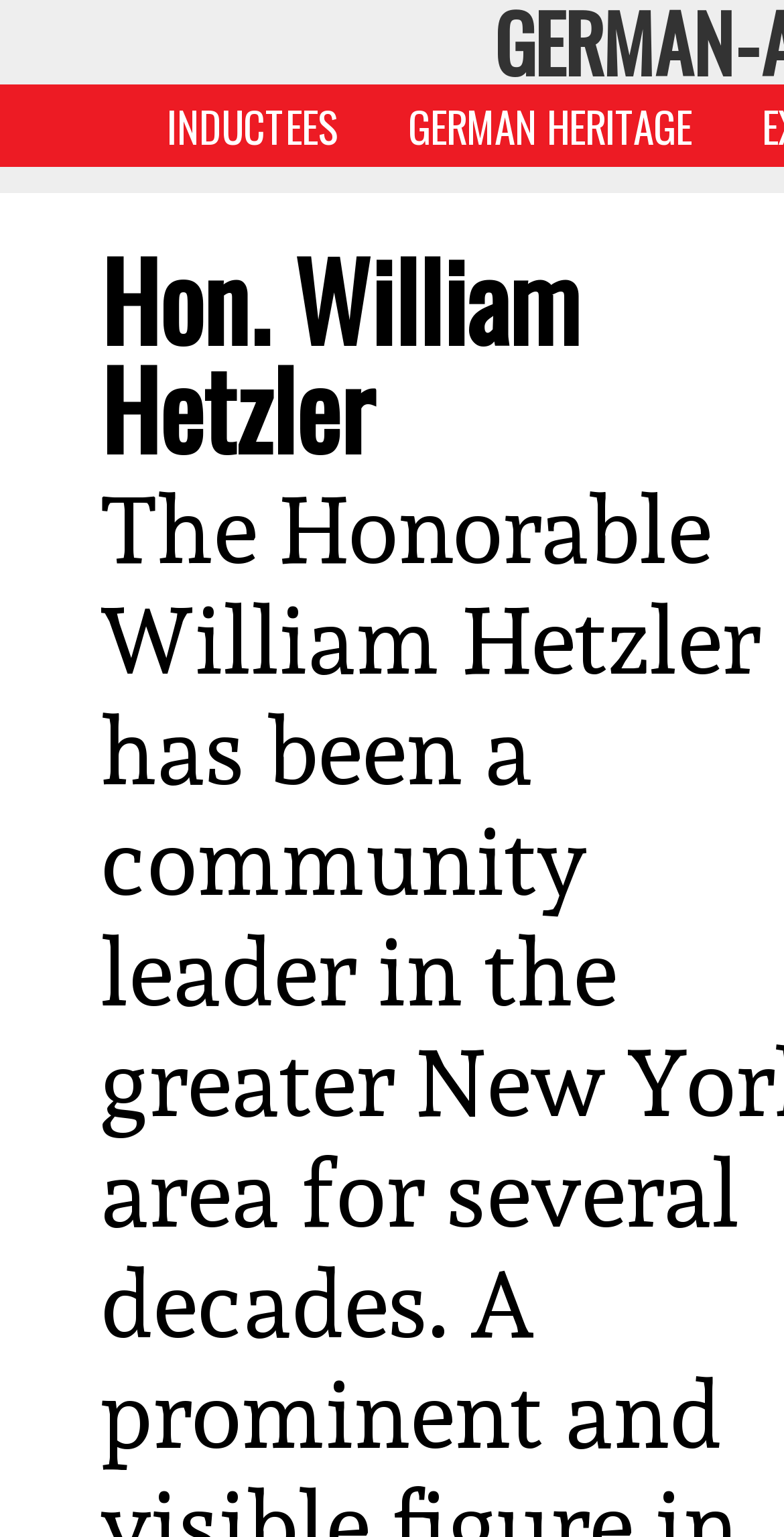Locate the UI element described by INDUCTEES in the provided webpage screenshot. Return the bounding box coordinates in the format (top-left x, top-left y, bottom-right x, bottom-right y), ensuring all values are between 0 and 1.

[0.213, 0.062, 0.431, 0.102]